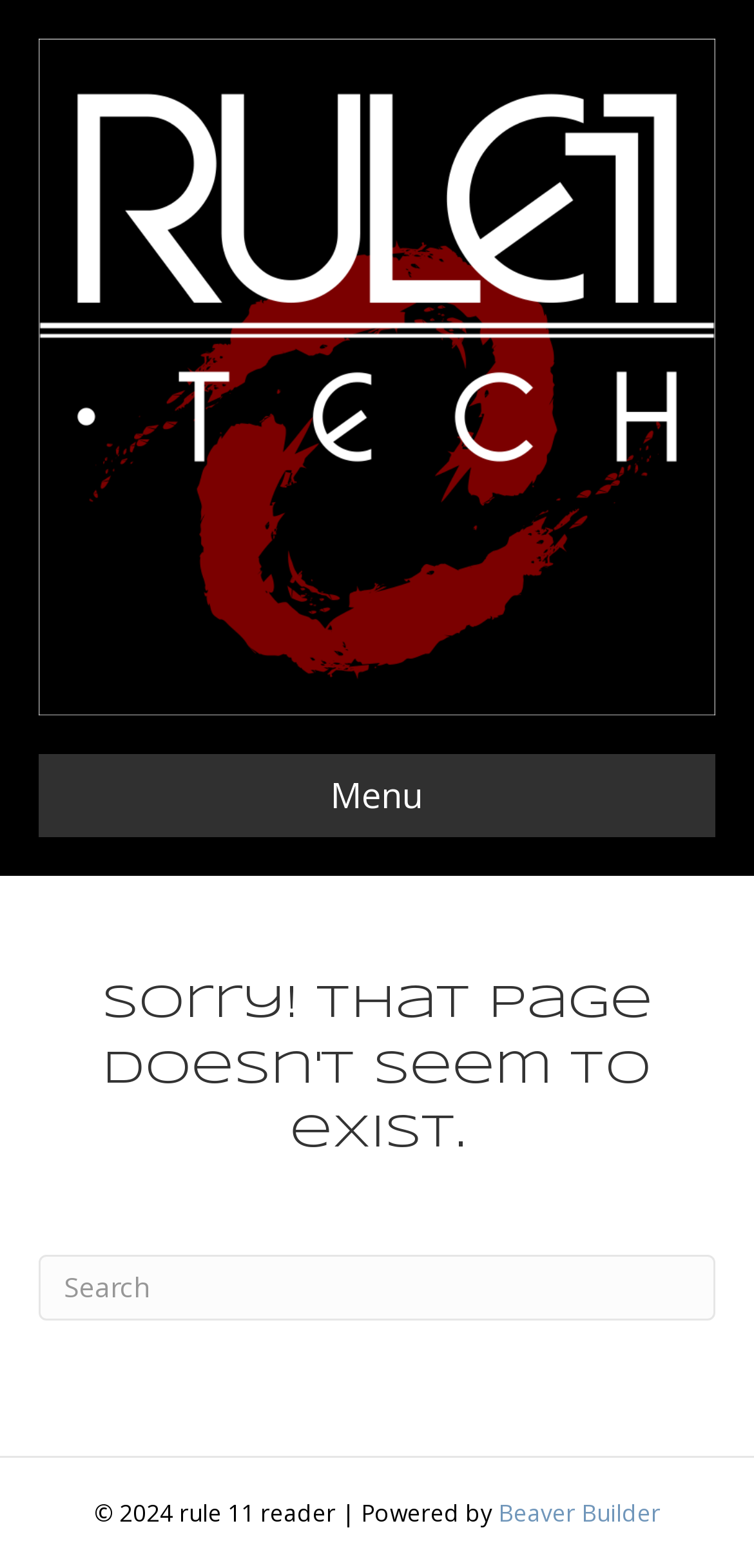Use a single word or phrase to answer the following:
What is the error message on the page?

Page doesn't seem to exist